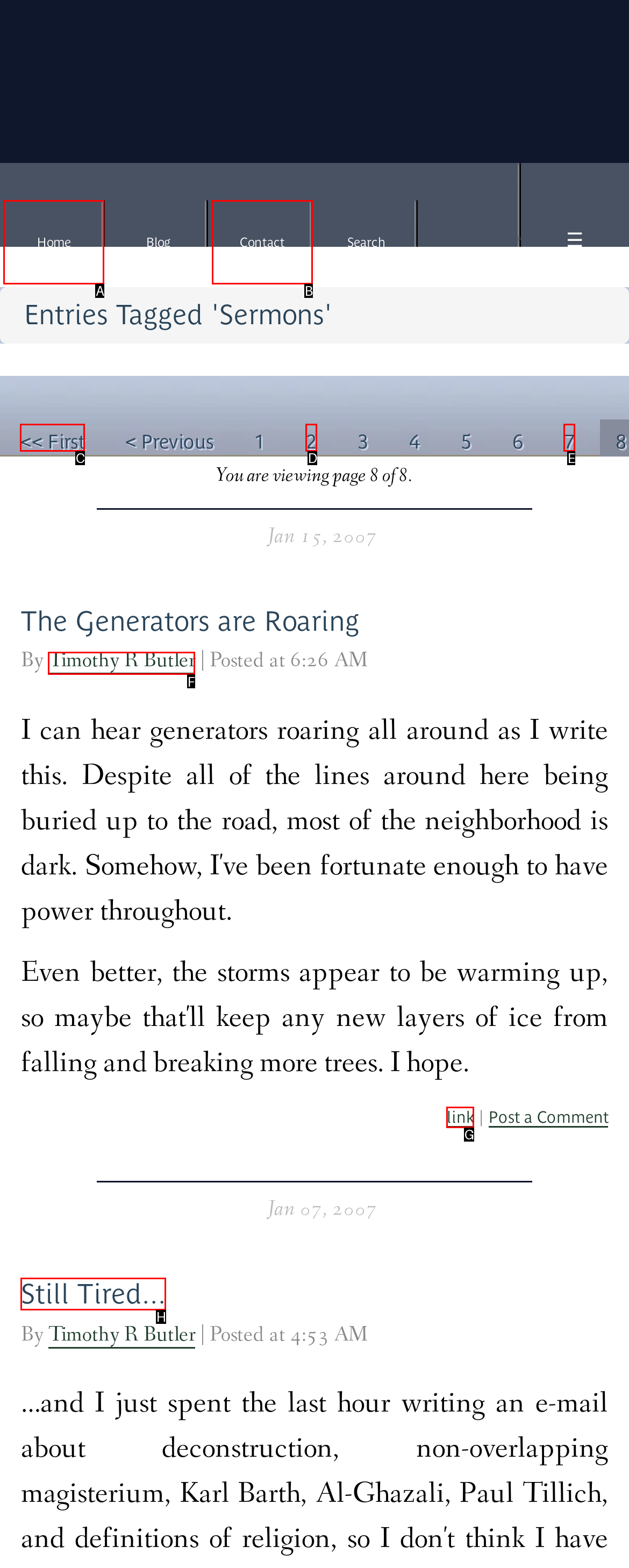Determine the HTML element that best matches this description: << First from the given choices. Respond with the corresponding letter.

C